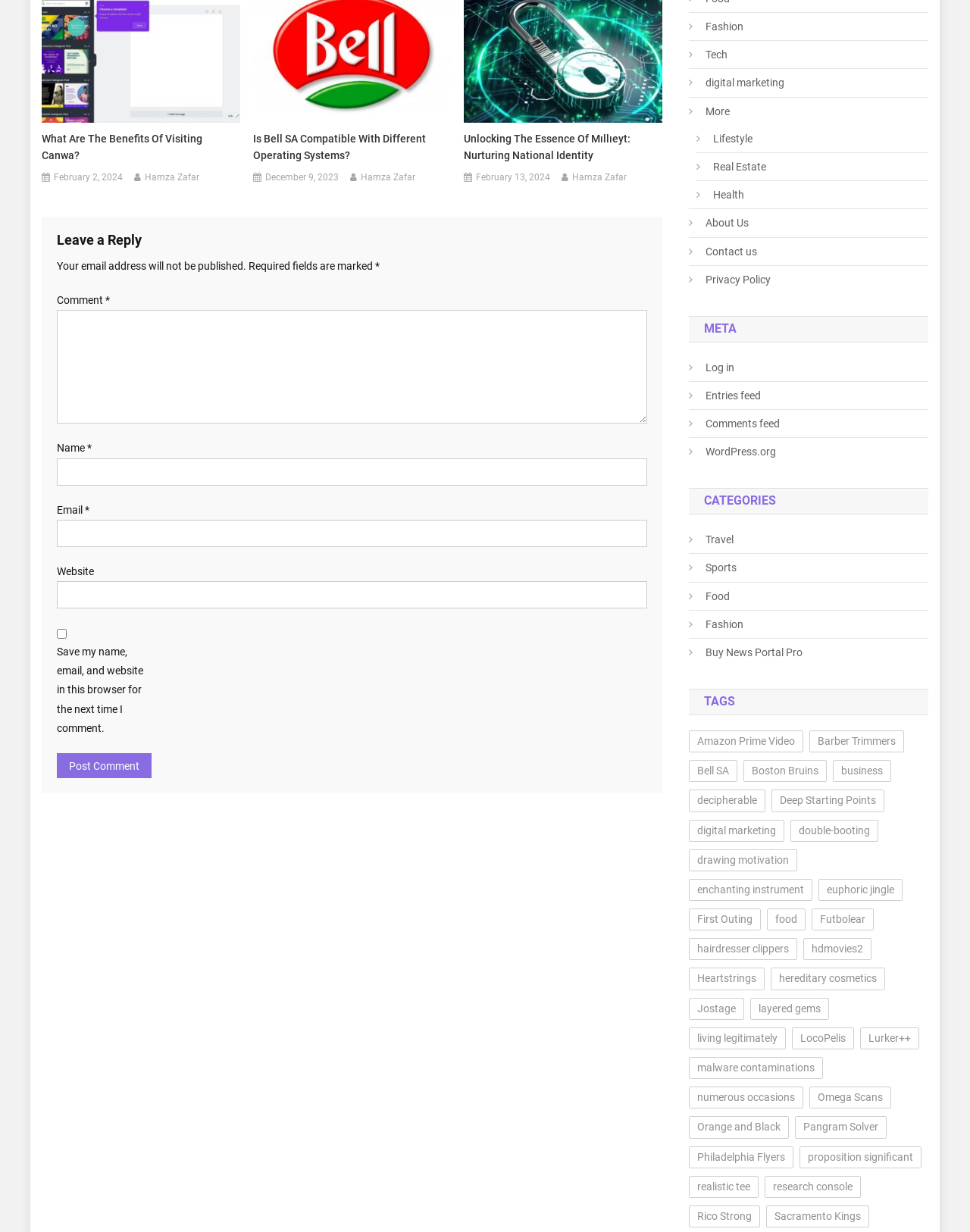Use a single word or phrase to answer the following:
What is the category of the article 'Unlocking The Essence Of Mıllıeyt: Nurturing National Identity'?

Lifestyle